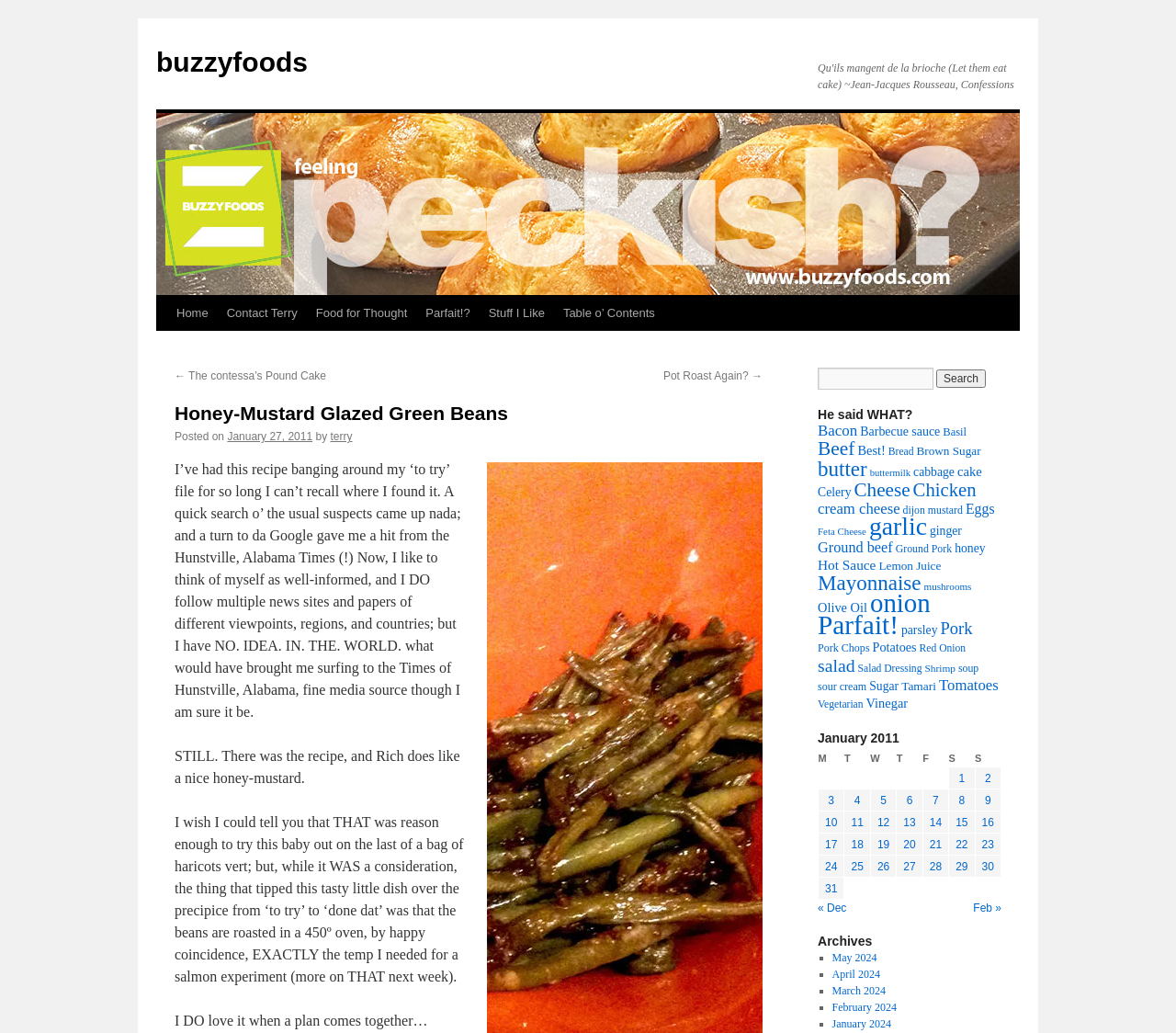What is the recipe about?
Using the image, respond with a single word or phrase.

Honey-Mustard Glazed Green Beans